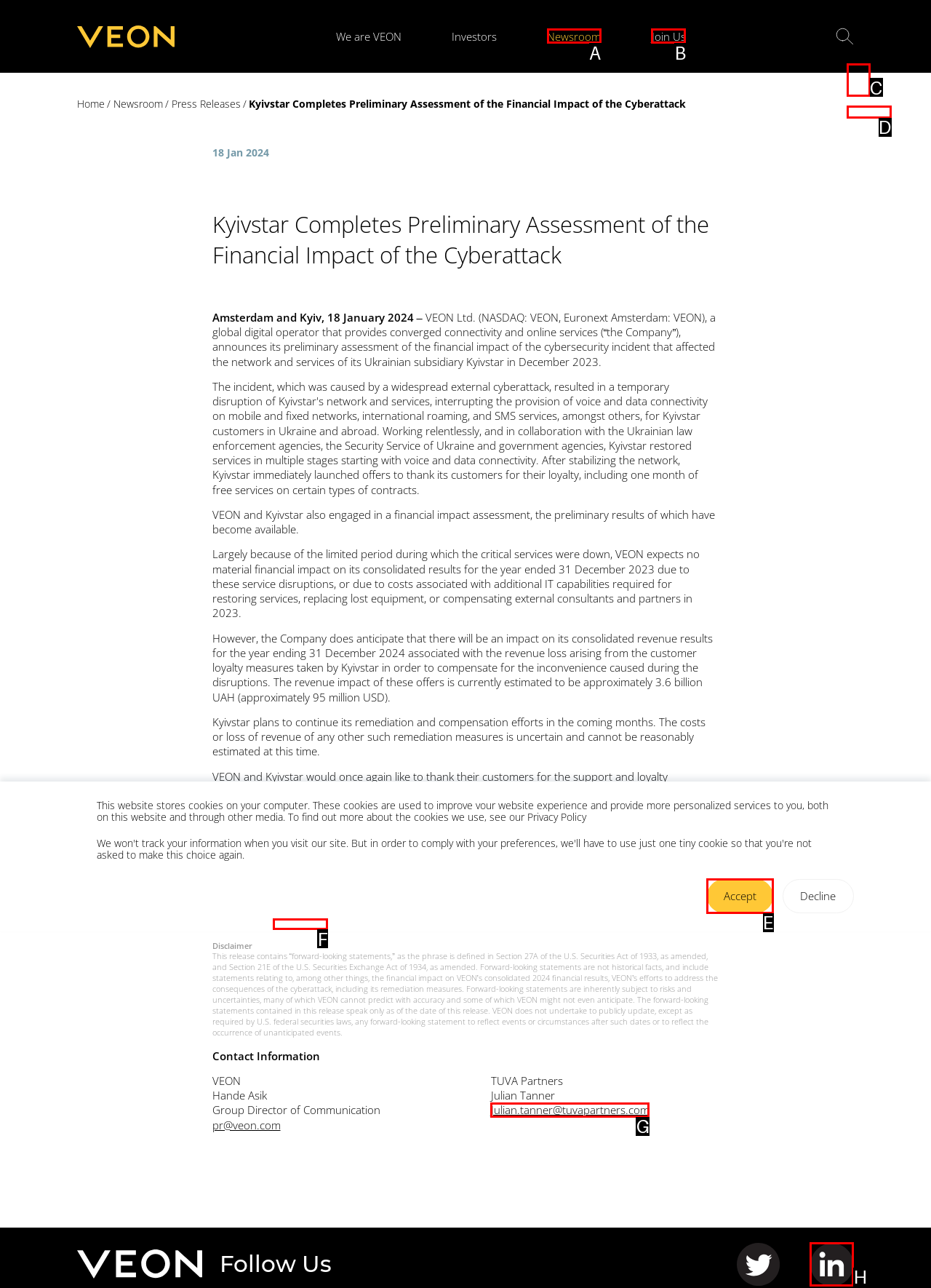Given the description: Join Us, identify the matching HTML element. Provide the letter of the correct option.

B